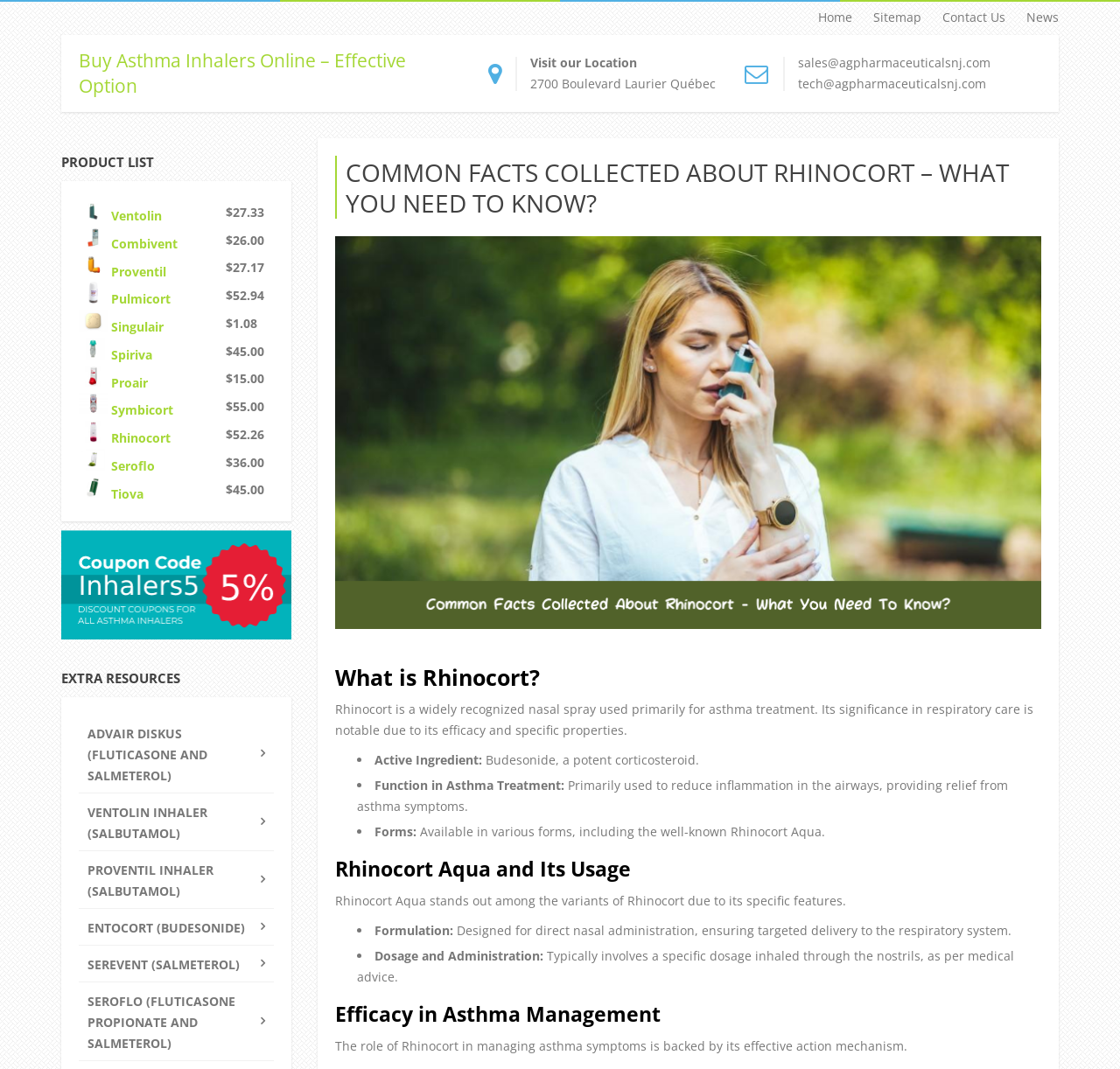Find the bounding box coordinates of the element you need to click on to perform this action: 'Read about 'What is Rhinocort?''. The coordinates should be represented by four float values between 0 and 1, in the format [left, top, right, bottom].

[0.299, 0.621, 0.93, 0.645]